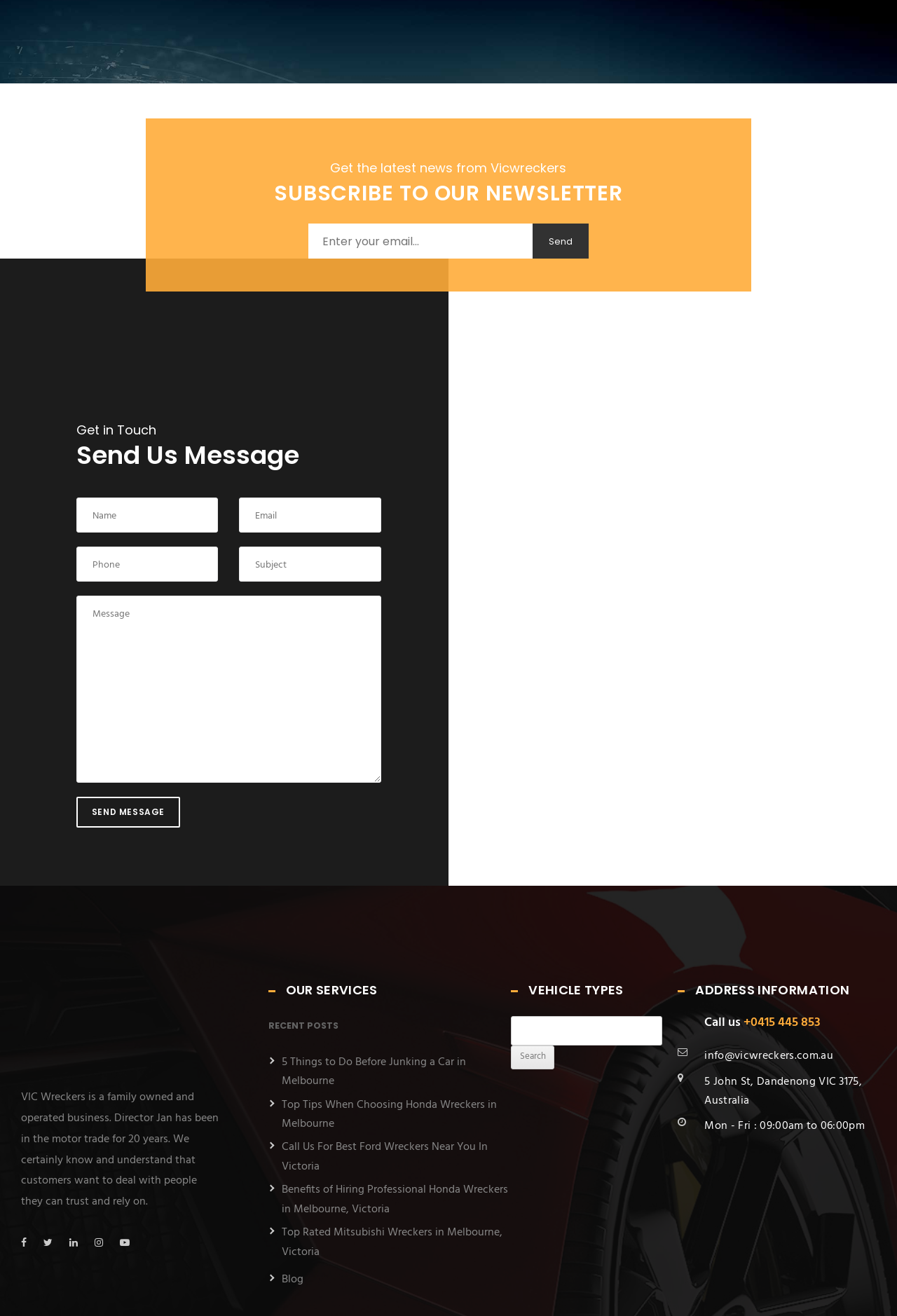Specify the bounding box coordinates of the element's area that should be clicked to execute the given instruction: "Enter email address". The coordinates should be four float numbers between 0 and 1, i.e., [left, top, right, bottom].

[0.344, 0.17, 0.594, 0.197]